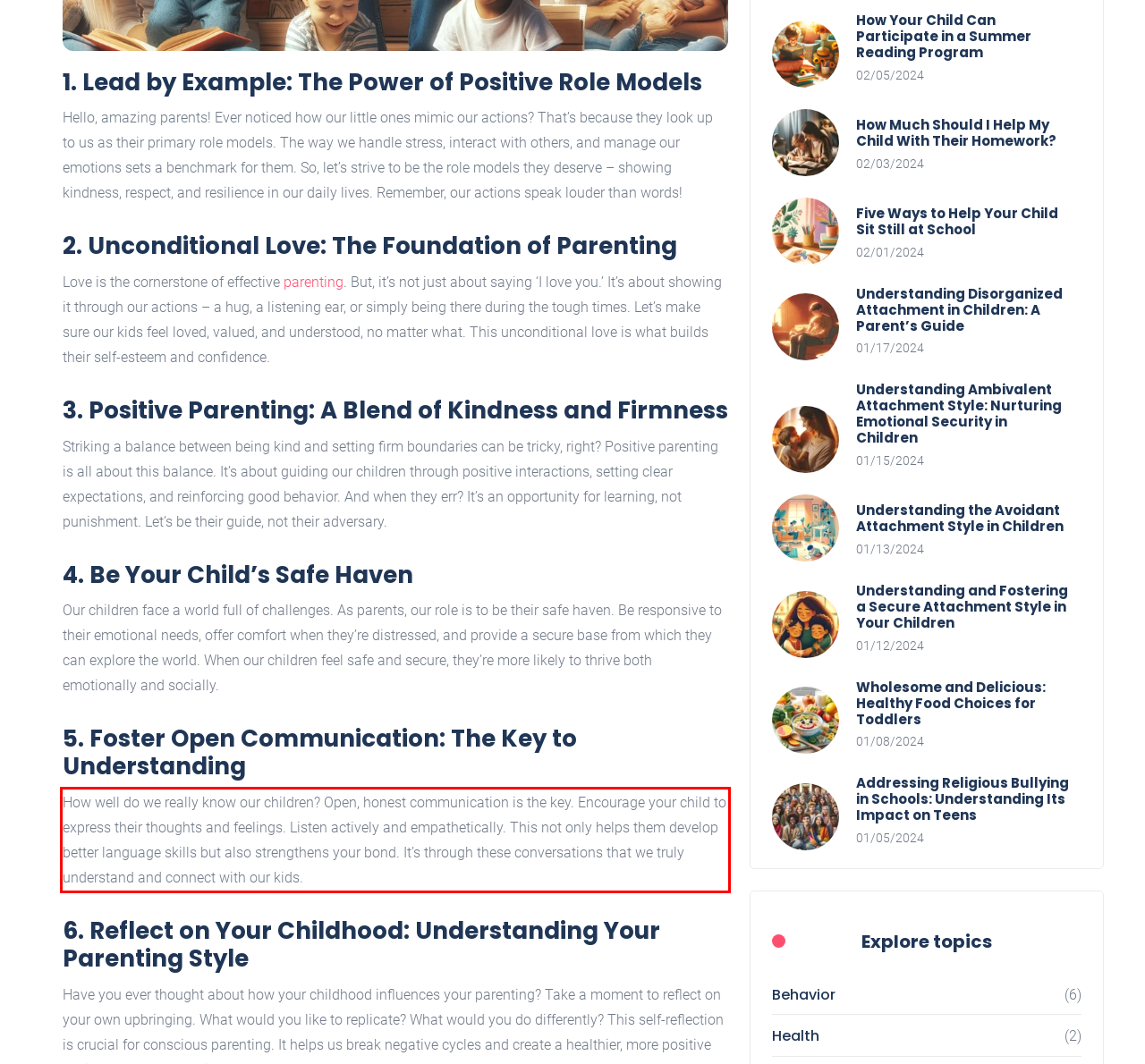You are given a webpage screenshot with a red bounding box around a UI element. Extract and generate the text inside this red bounding box.

How well do we really know our children? Open, honest communication is the key. Encourage your child to express their thoughts and feelings. Listen actively and empathetically. This not only helps them develop better language skills but also strengthens your bond. It’s through these conversations that we truly understand and connect with our kids.